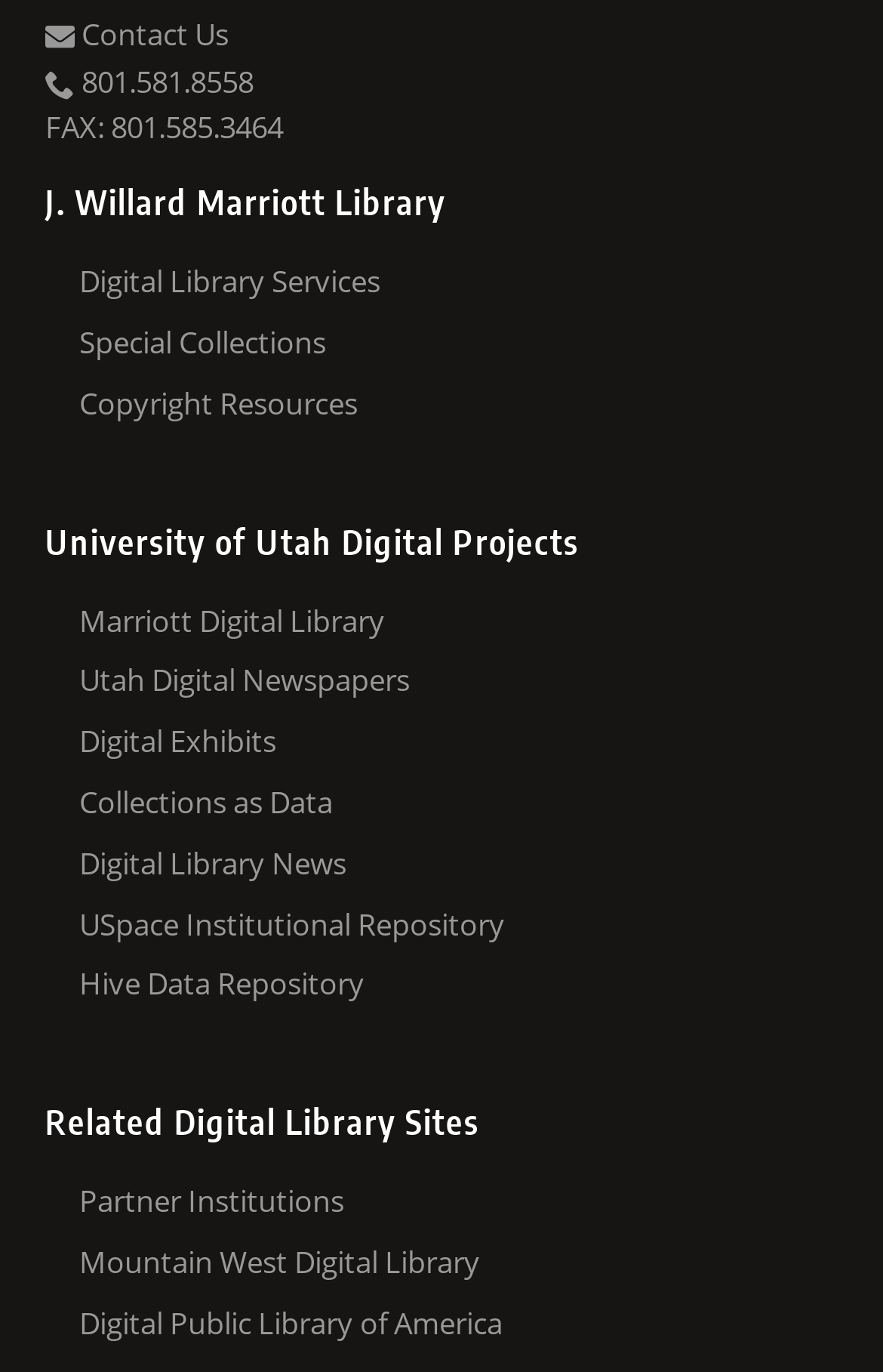Can you show the bounding box coordinates of the region to click on to complete the task described in the instruction: "View Partner Institutions"?

[0.09, 0.415, 0.949, 0.459]